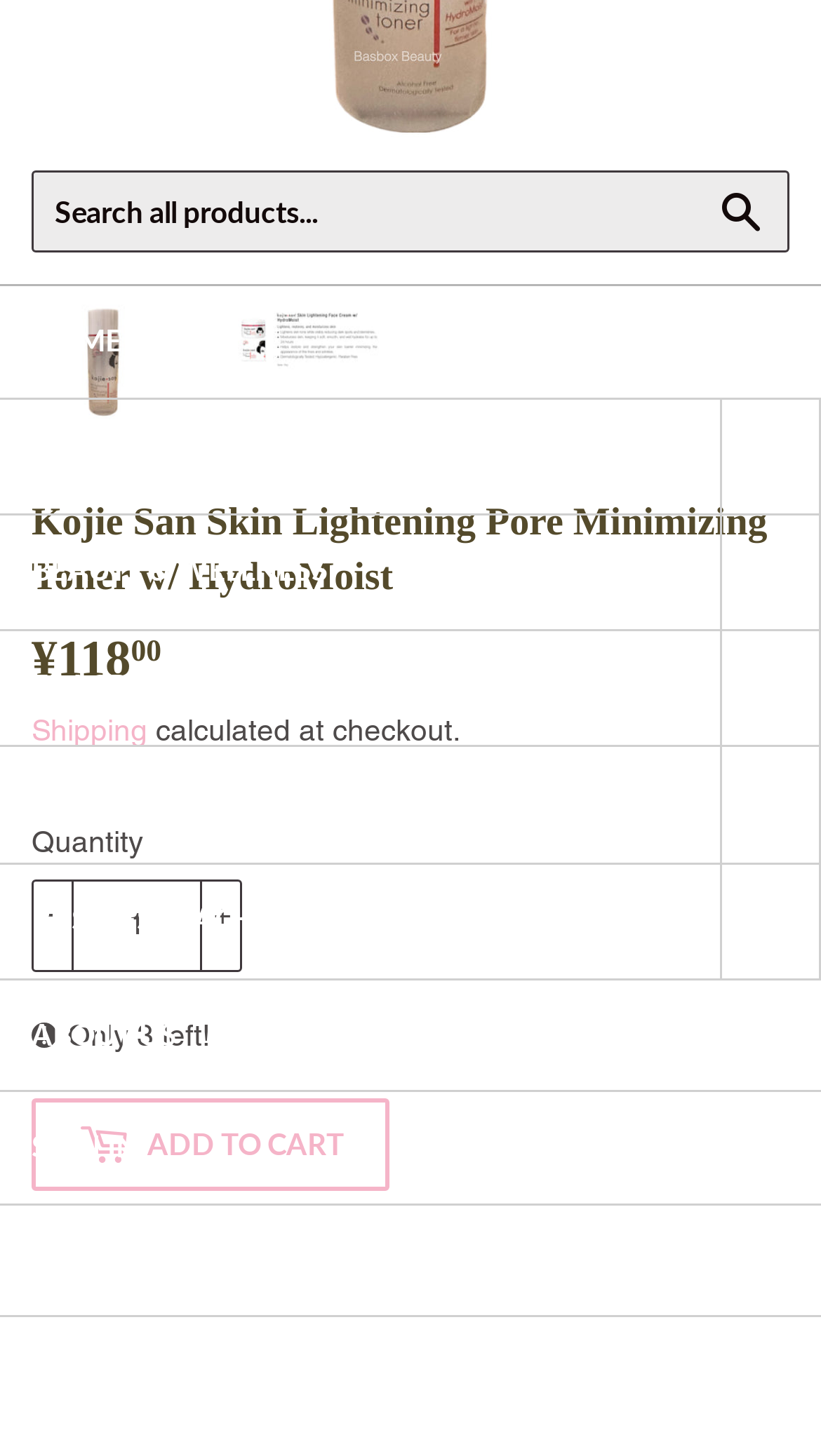Find and specify the bounding box coordinates that correspond to the clickable region for the instruction: "View Kojie San Skin Lightening Pore Minimizing Toner w/ HydroMoist product".

[0.038, 0.2, 0.212, 0.297]